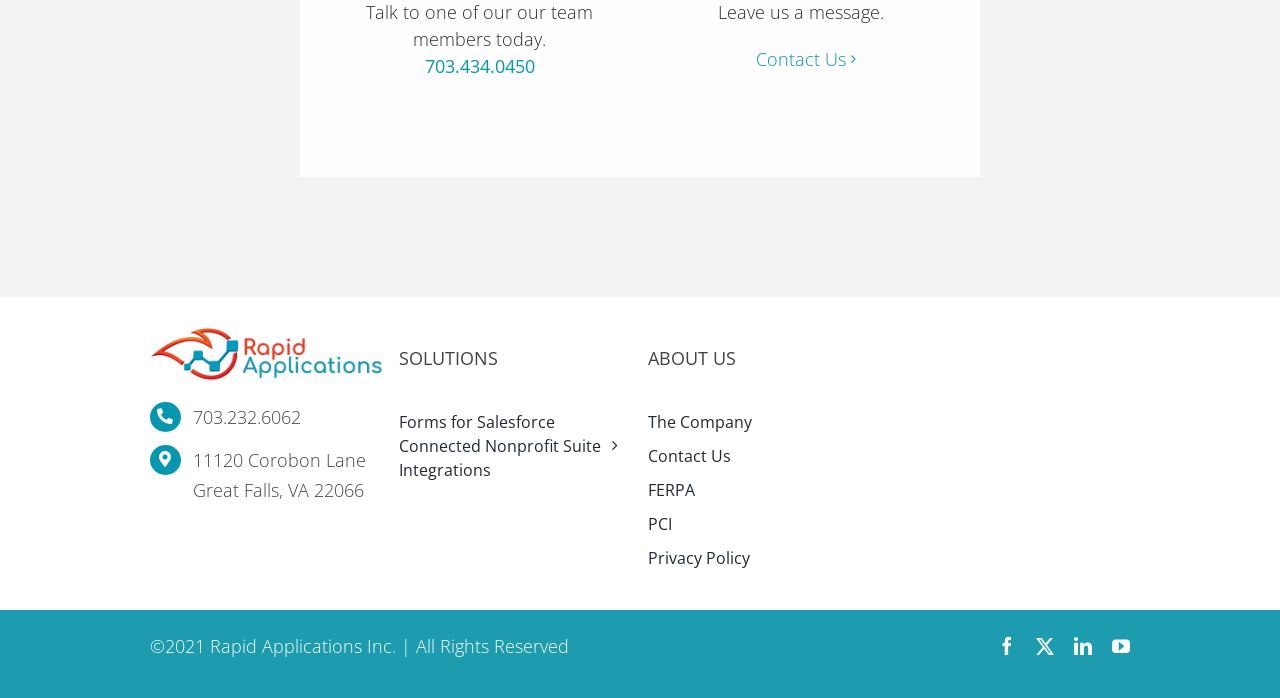Please determine the bounding box coordinates of the element to click on in order to accomplish the following task: "Click on the 'Prev' link". Ensure the coordinates are four float numbers ranging from 0 to 1, i.e., [left, top, right, bottom].

None